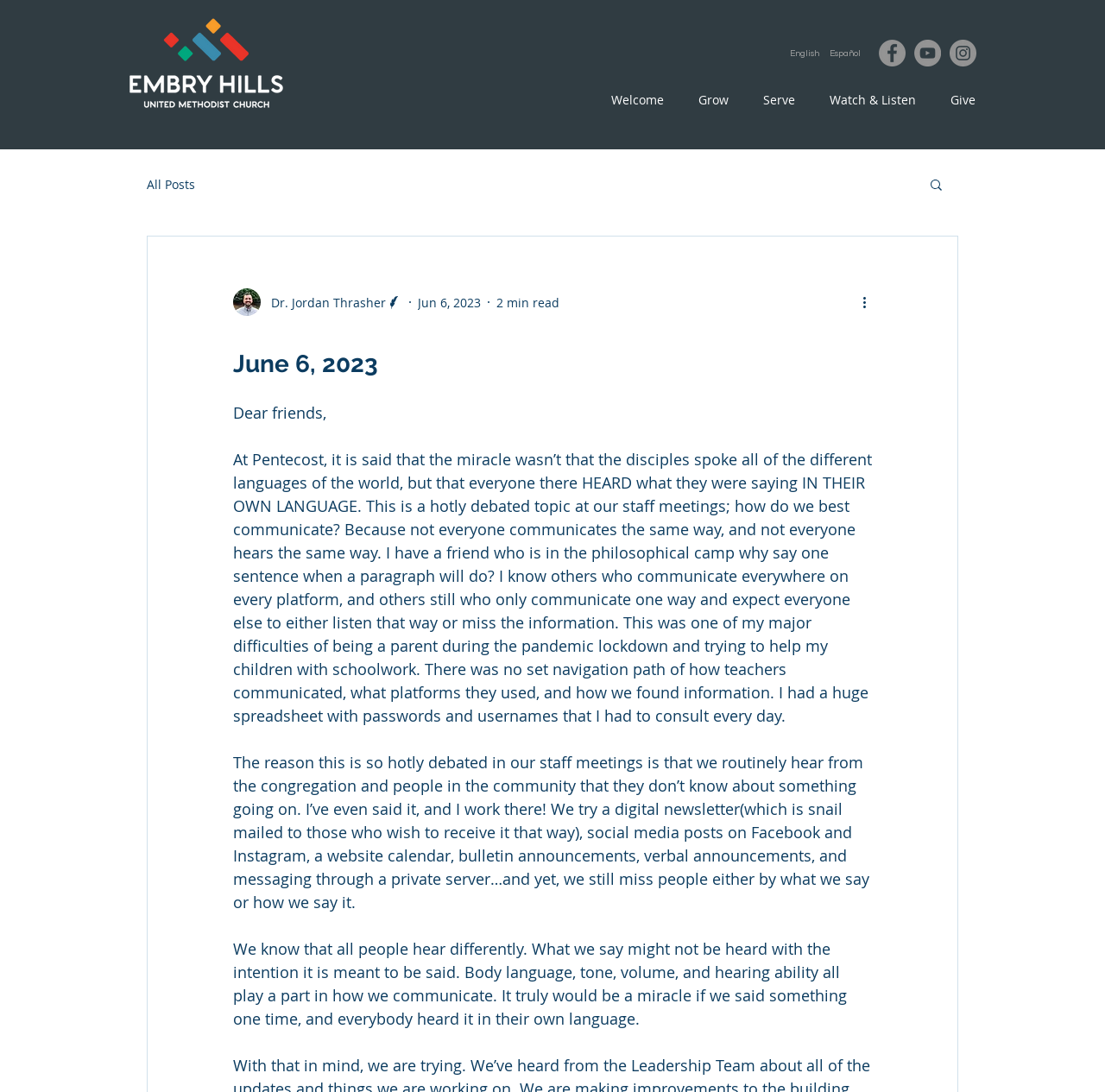Locate the bounding box coordinates of the clickable element to fulfill the following instruction: "Click the 'Creating Mentally Healthy Communities, Starting with Children' link". Provide the coordinates as four float numbers between 0 and 1 in the format [left, top, right, bottom].

None